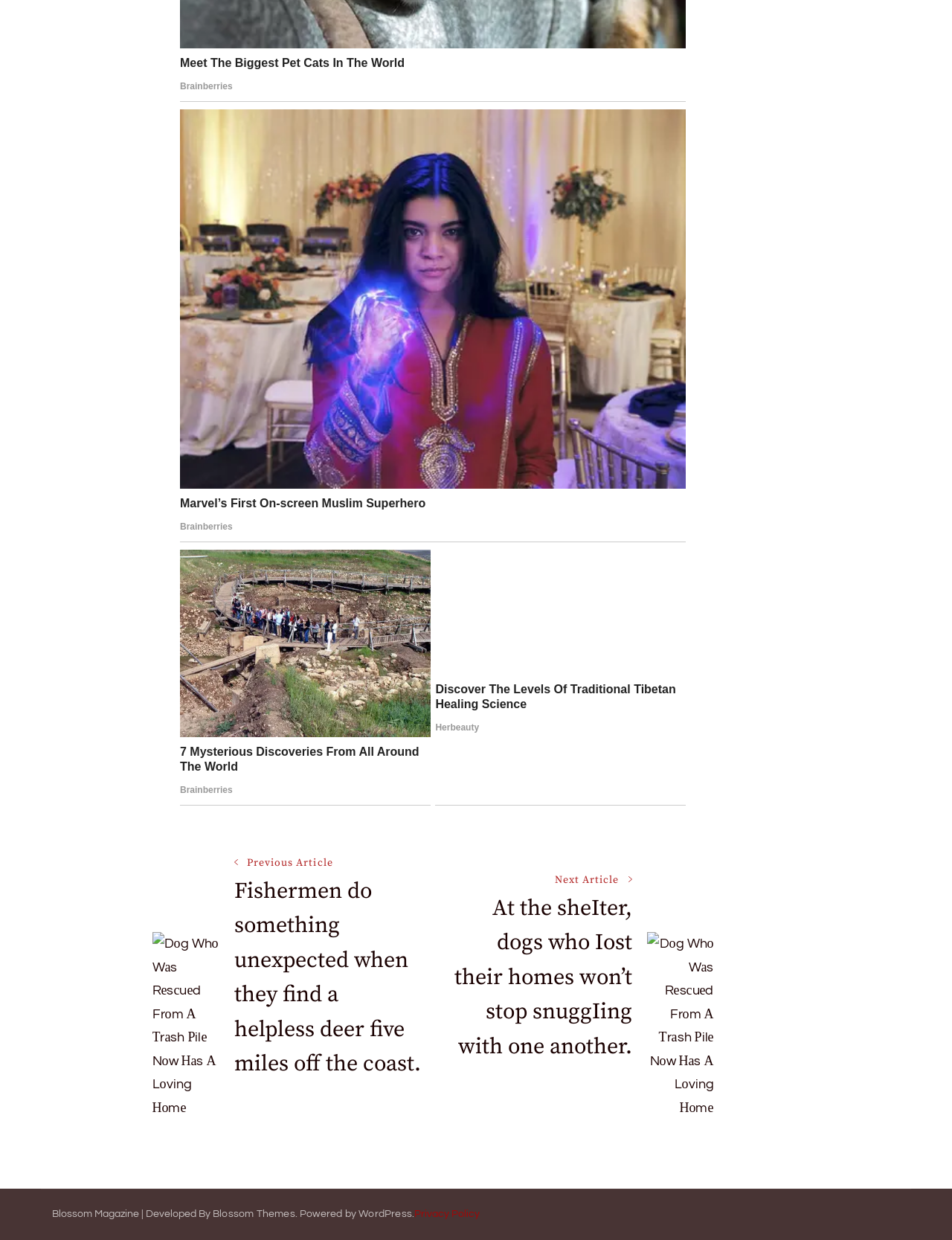Find the bounding box coordinates of the area to click in order to follow the instruction: "Visit the Blossom Themes website".

[0.223, 0.975, 0.31, 0.983]